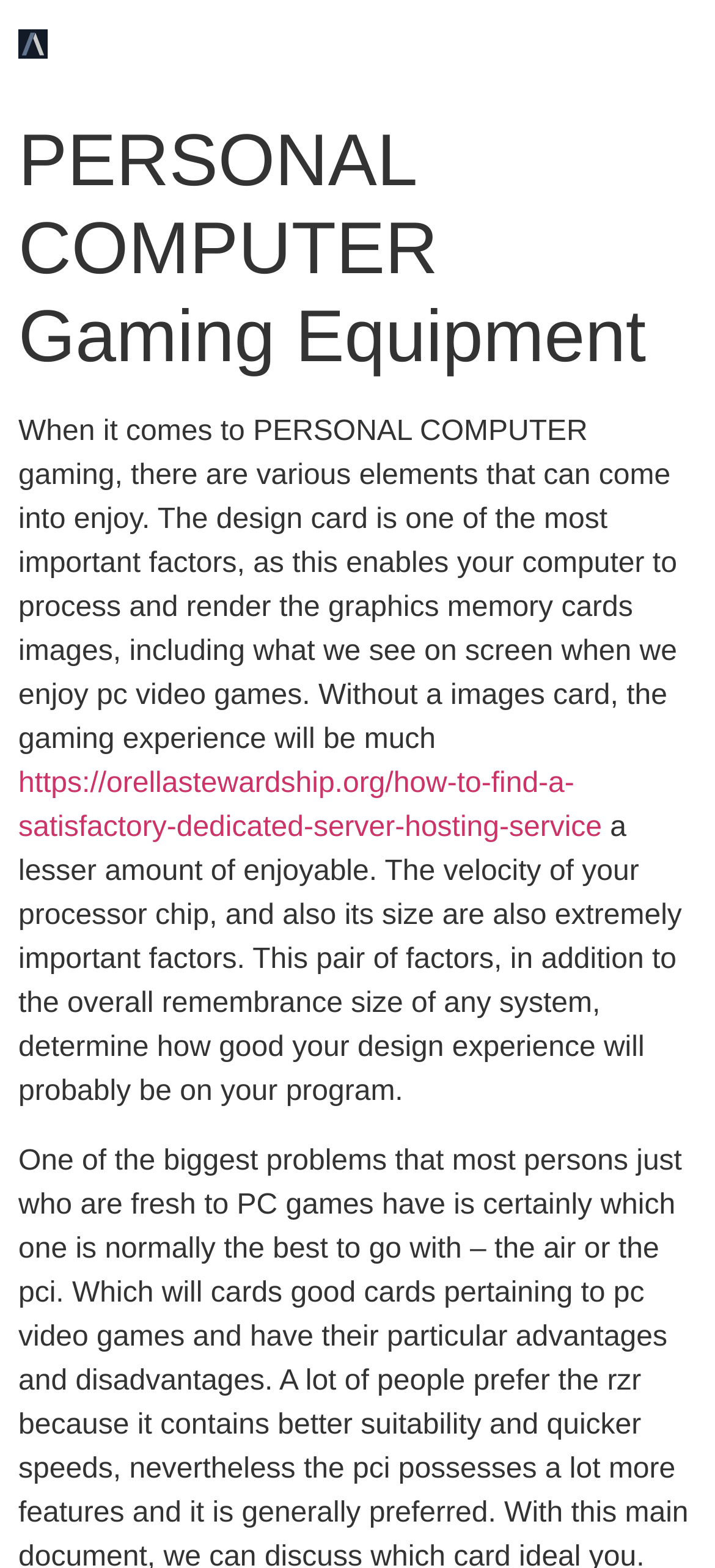What are the key factors in PC gaming?
Using the information presented in the image, please offer a detailed response to the question.

The webpage highlights the importance of three key factors in PC gaming: the design card, the velocity and size of the processor chip, and the overall memory size of the system.